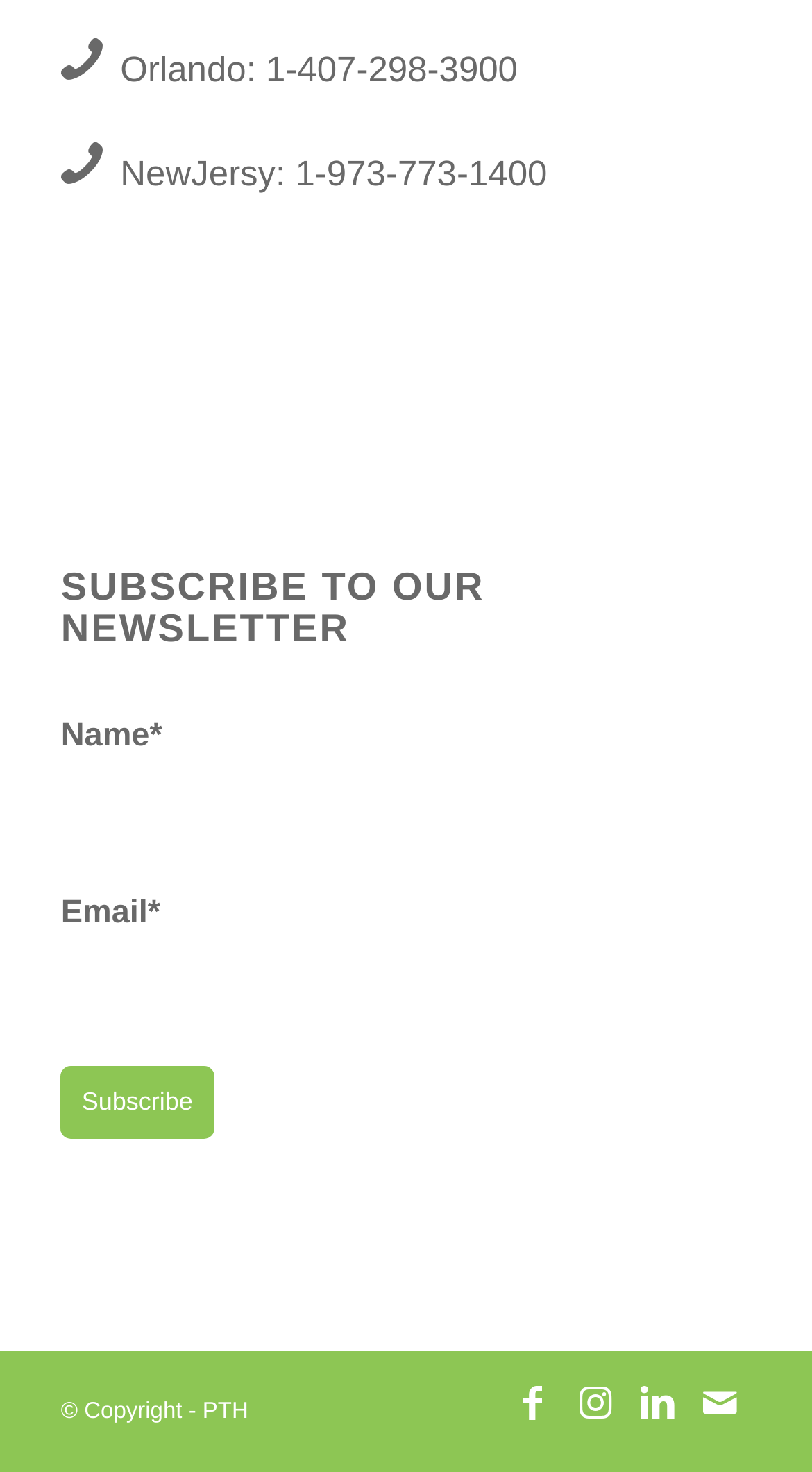Locate the bounding box of the UI element described by: "parent_node: Name* name="esfpx_name"" in the given webpage screenshot.

[0.075, 0.52, 0.925, 0.571]